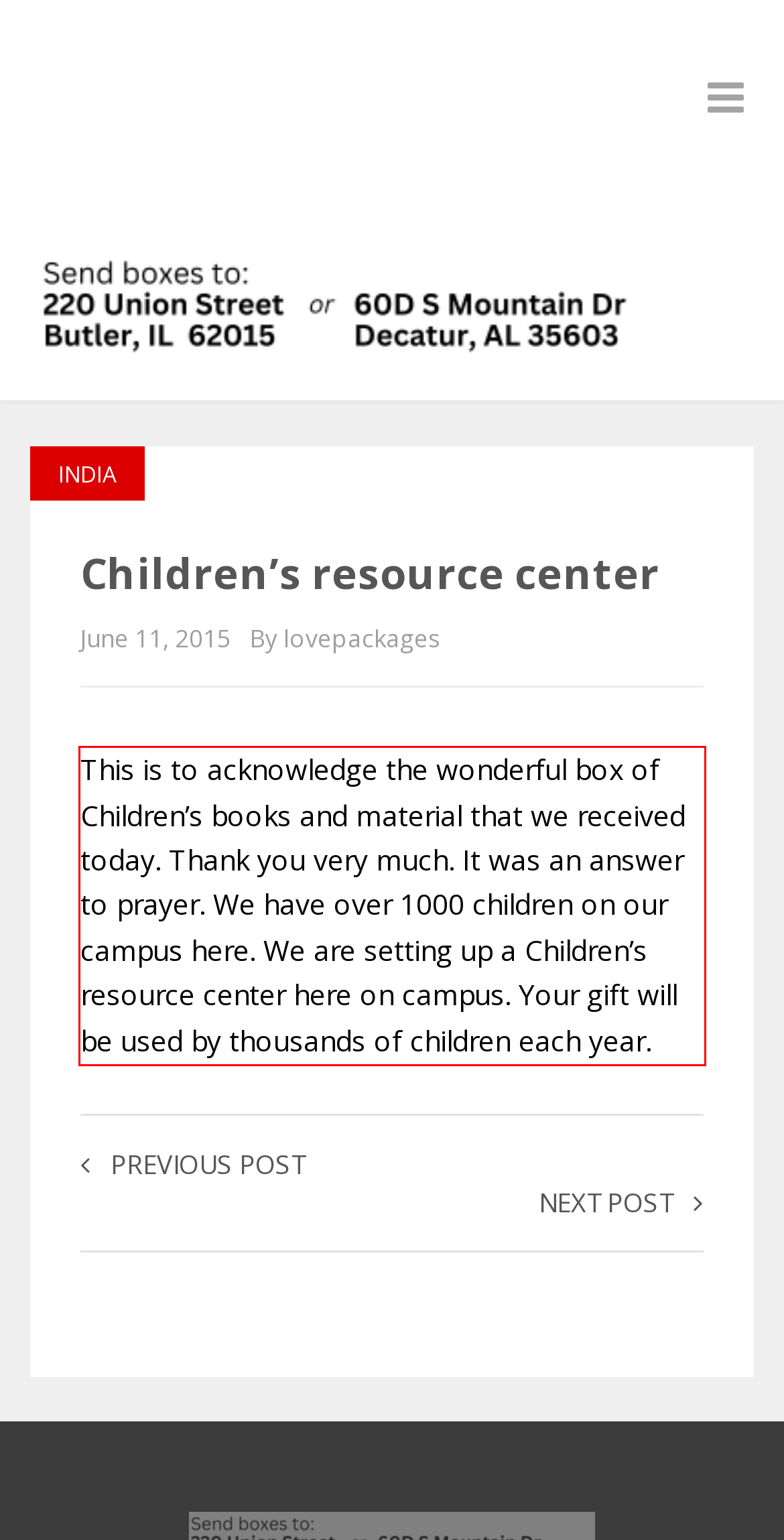Please take the screenshot of the webpage, find the red bounding box, and generate the text content that is within this red bounding box.

This is to acknowledge the wonderful box of Children’s books and material that we received today. Thank you very much. It was an answer to prayer. We have over 1000 children on our campus here. We are setting up a Children’s resource center here on campus. Your gift will be used by thousands of children each year.